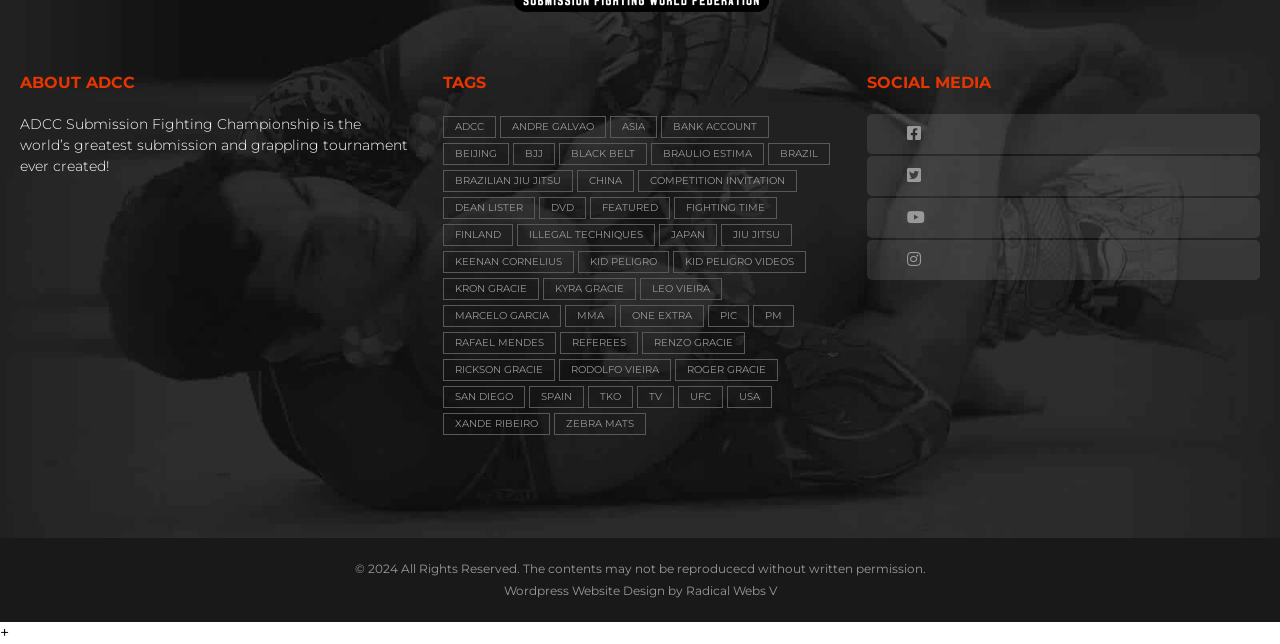Determine the coordinates of the bounding box for the clickable area needed to execute this instruction: "Check out the UFC section".

[0.53, 0.6, 0.565, 0.634]